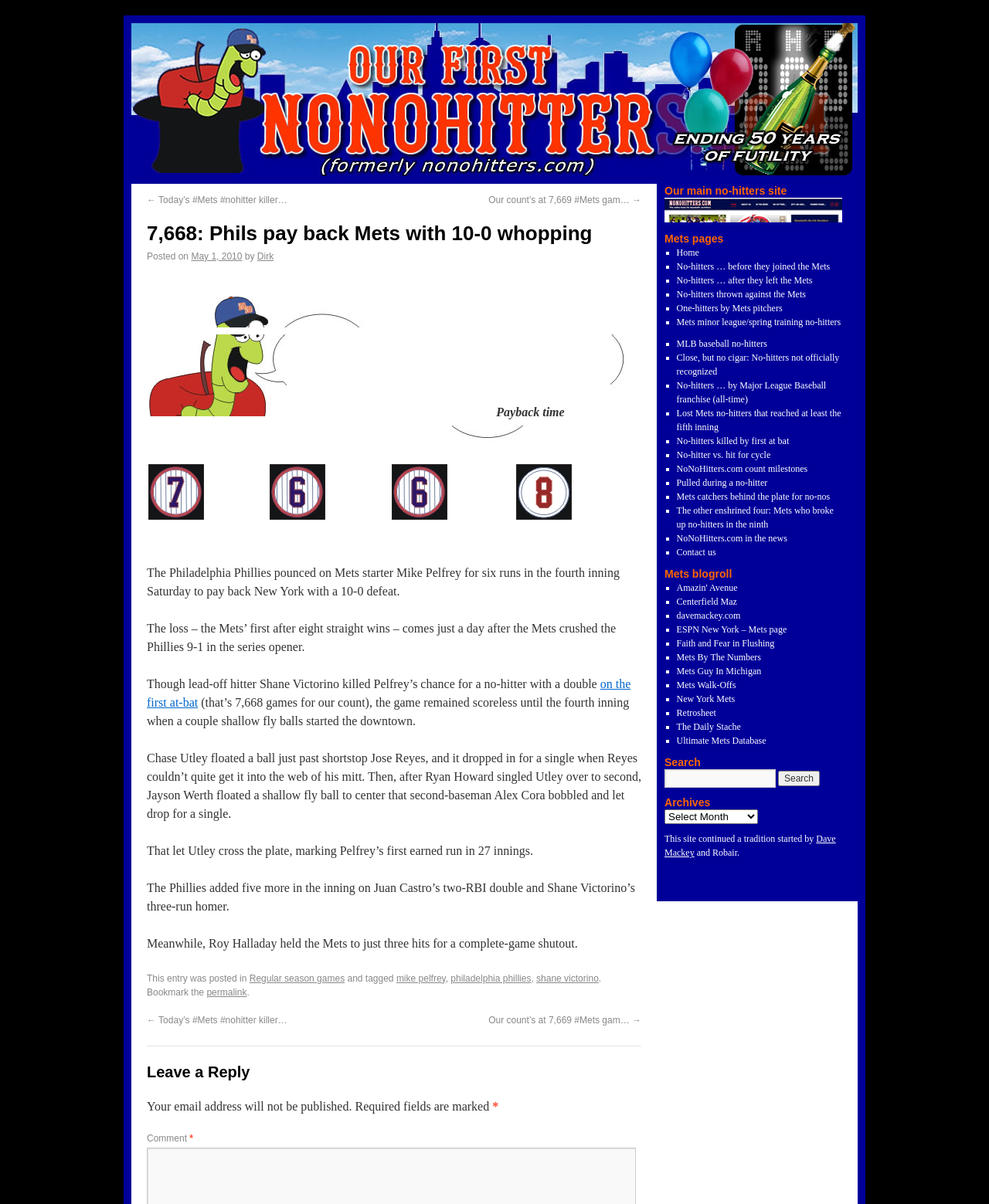Who is the Mets starter mentioned in the article?
Please give a detailed and thorough answer to the question, covering all relevant points.

I found the name of the Mets starter mentioned in the article by reading the text 'The Philadelphia Phillies pounced on Mets starter Mike Pelfrey for six runs in the fourth inning Saturday to pay back New York with a 10-0 defeat'.